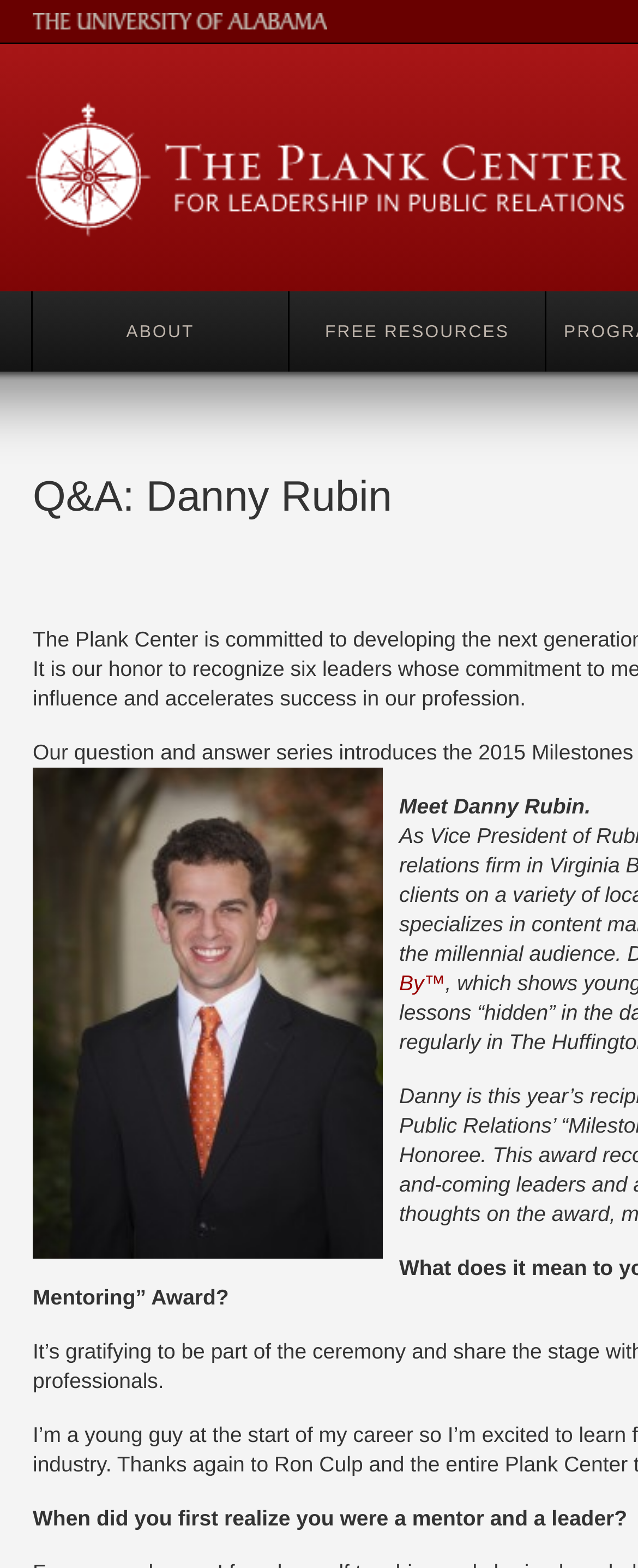Give an extensive and precise description of the webpage.

The webpage is about recognizing leaders who mentor and influence others in their profession. At the top left of the page, there are three links: "University of Alabama", "The Plank Center for Leadership in Public Relations", and "ABOUT". To the right of these links, there is another link "FREE RESOURCES". Below these links, there is a small non-descriptive text element. 

Further down, there is an image of a person, Danny Rubin, taking up a significant portion of the page. To the right of the image, there is a brief introduction "Meet Danny Rubin." Below the image, there is a question "When did you first realize you were a mentor and a leader?" which appears to be the start of a Q&A session with Danny Rubin.